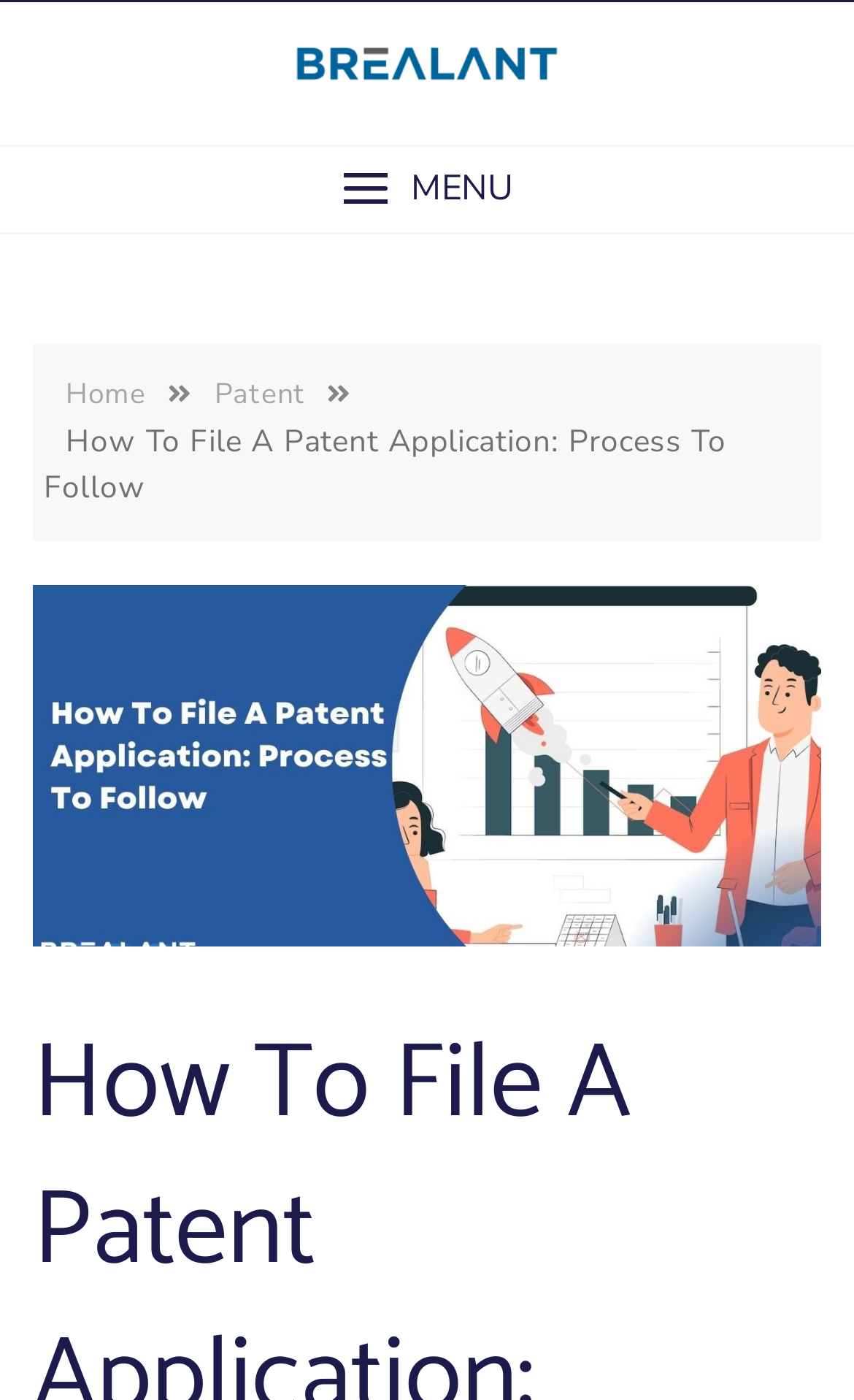Use a single word or phrase to answer the question:
What is the purpose of the webpage?

Filing a patent application